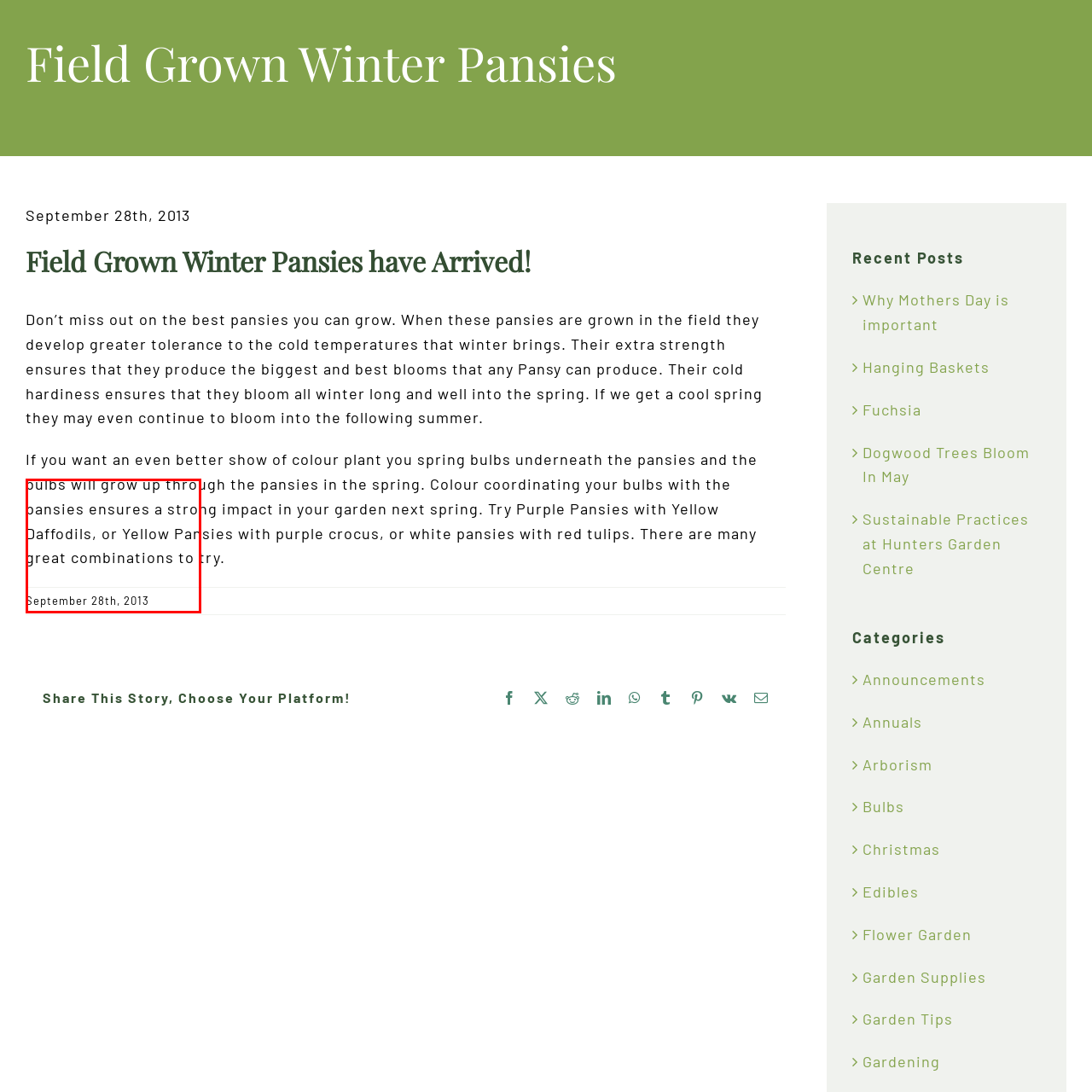Give a thorough and detailed account of the visual content inside the red-framed part of the image.

The image features the logo of Hunters Garden Centre, positioned towards the footer of the webpage. Accompanying text highlights a guide on Field Grown Winter Pansies, emphasizing their resilience and beauty. Notably, the text mentions beneficial combinations with spring bulbs to enhance garden aesthetics. The date indicates that this information was updated on September 28th, 2013, suggesting a seasonal context for gardening enthusiasts looking to plan their winter and spring gardens effectively.